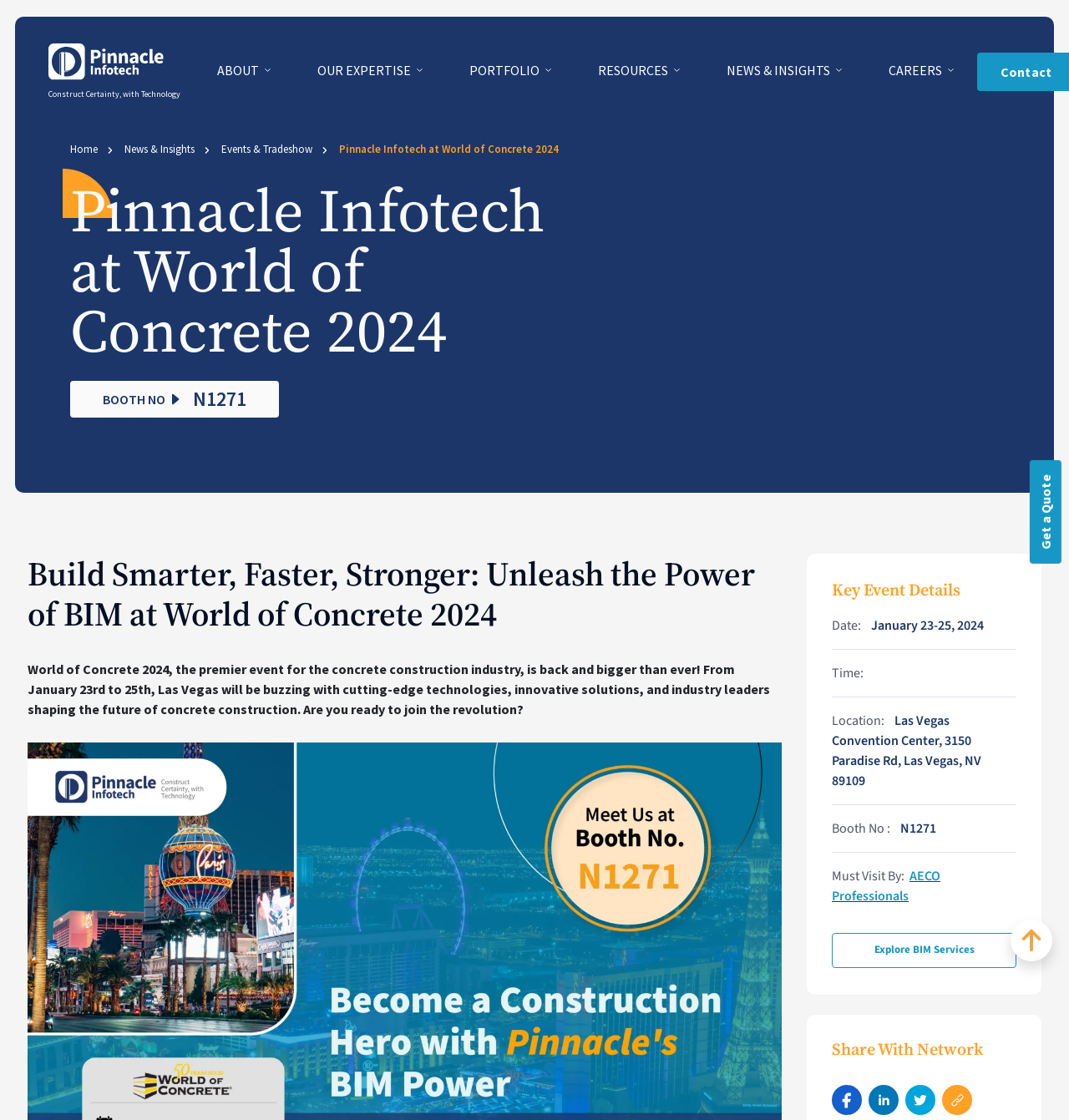Point out the bounding box coordinates of the section to click in order to follow this instruction: "Click the ABOUT button".

[0.193, 0.047, 0.263, 0.078]